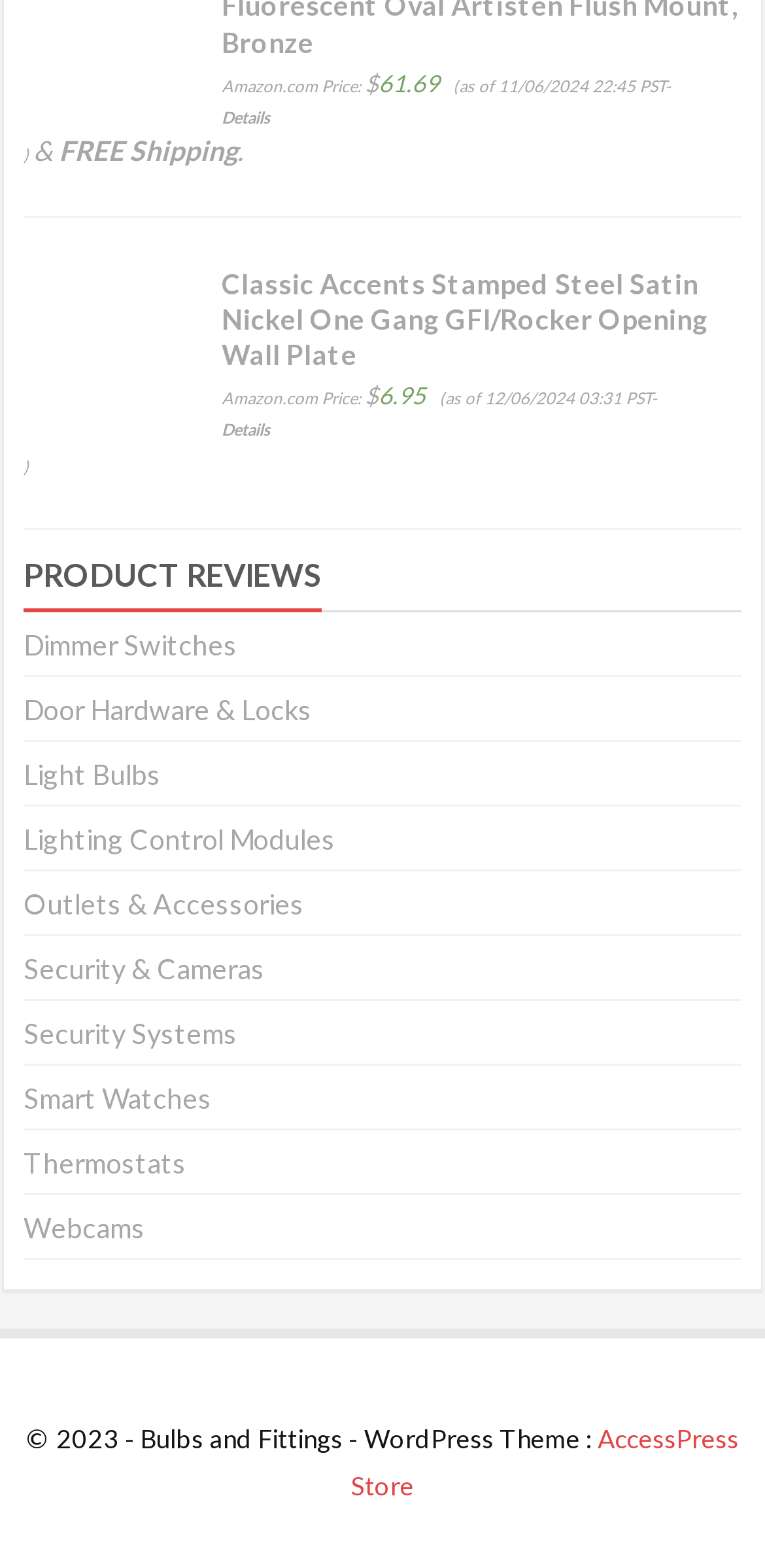Show the bounding box coordinates for the element that needs to be clicked to execute the following instruction: "View product details". Provide the coordinates in the form of four float numbers between 0 and 1, i.e., [left, top, right, bottom].

[0.031, 0.069, 0.969, 0.082]